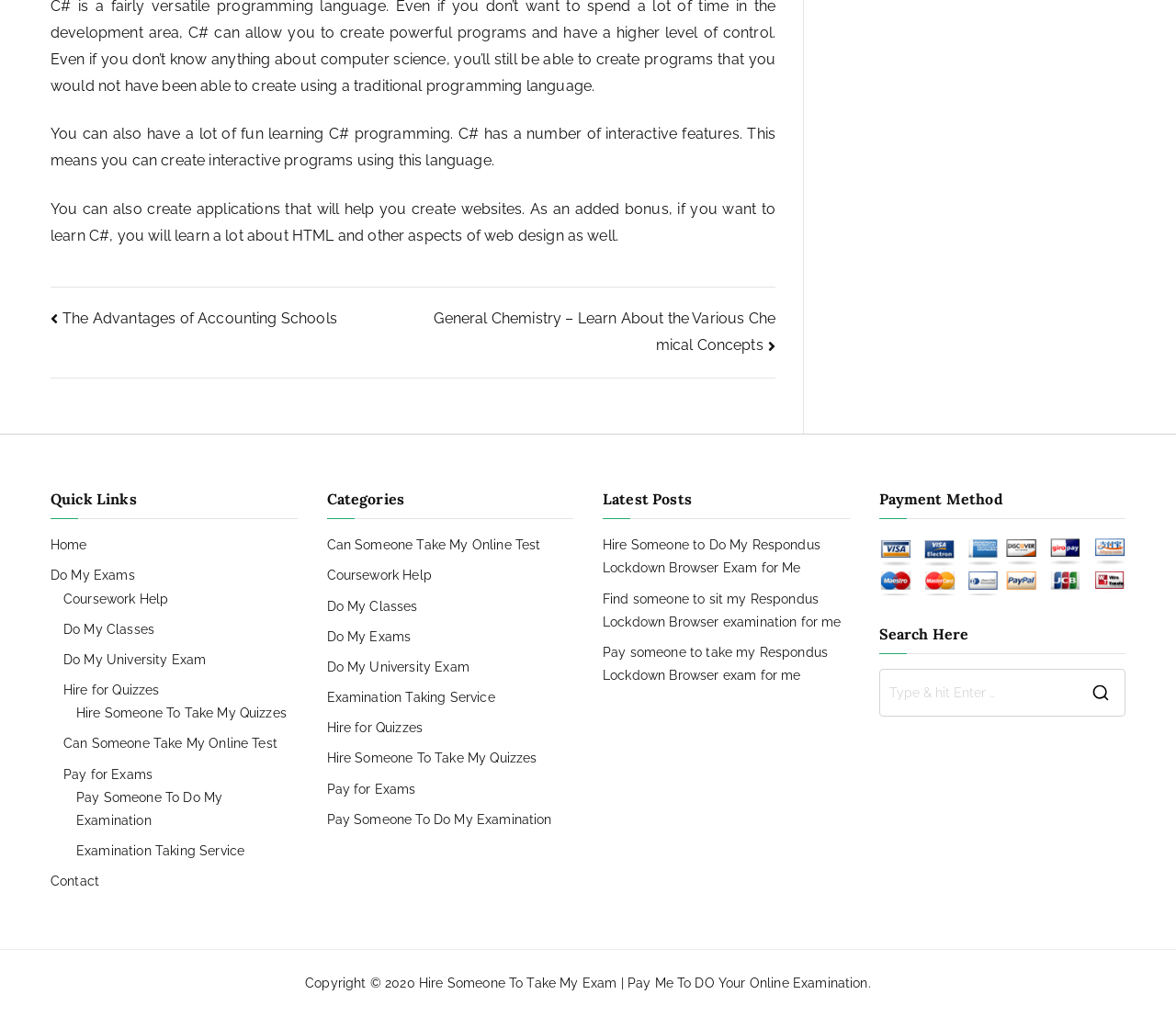Provide your answer in a single word or phrase: 
What is the category of the link 'Pay Someone To Do My Examination'?

Examination Taking Service